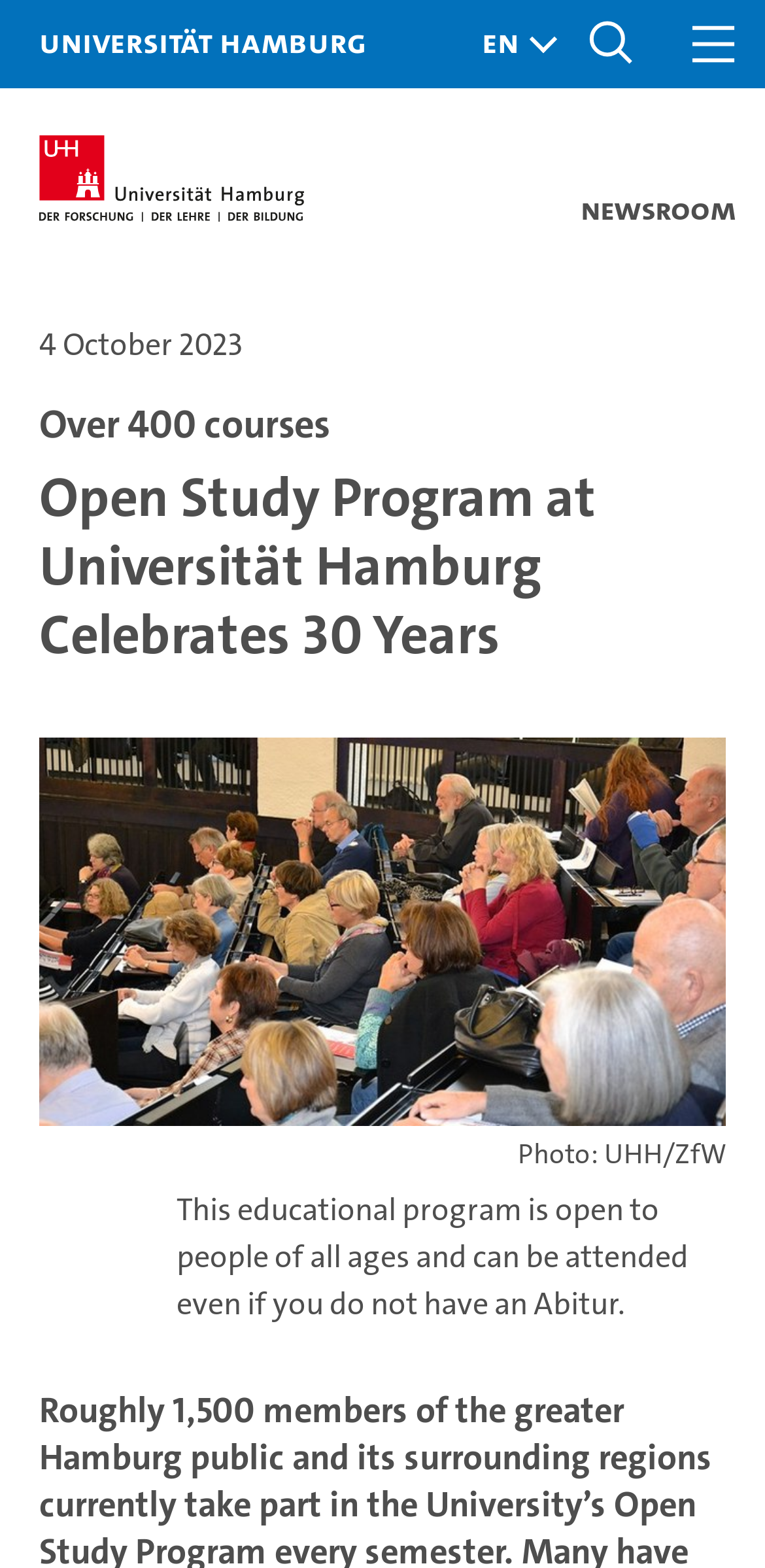Generate a thorough caption detailing the webpage content.

The webpage is about the Open Study Program at Universität Hamburg celebrating its 30th anniversary. At the top, there is a metanavigation section with a layout table containing top navigation links, including a link to the university's homepage and a language selection button. On the right side of the top navigation, there are buttons for searching and accessing the mobile menu.

Below the top navigation, there is a university logo image, followed by a link to the Newsroom section. The main content of the page is divided into sections, with a heading announcing the 30-year celebration of the Open Study Program. There is a large image showing members of the program attending a lecture.

Above the image, there is a date stamp indicating the news article was published on October 4, 2023. Below the image, there is a photo credit and a brief description of the program, stating that it is open to people of all ages and can be attended without an Abitur.